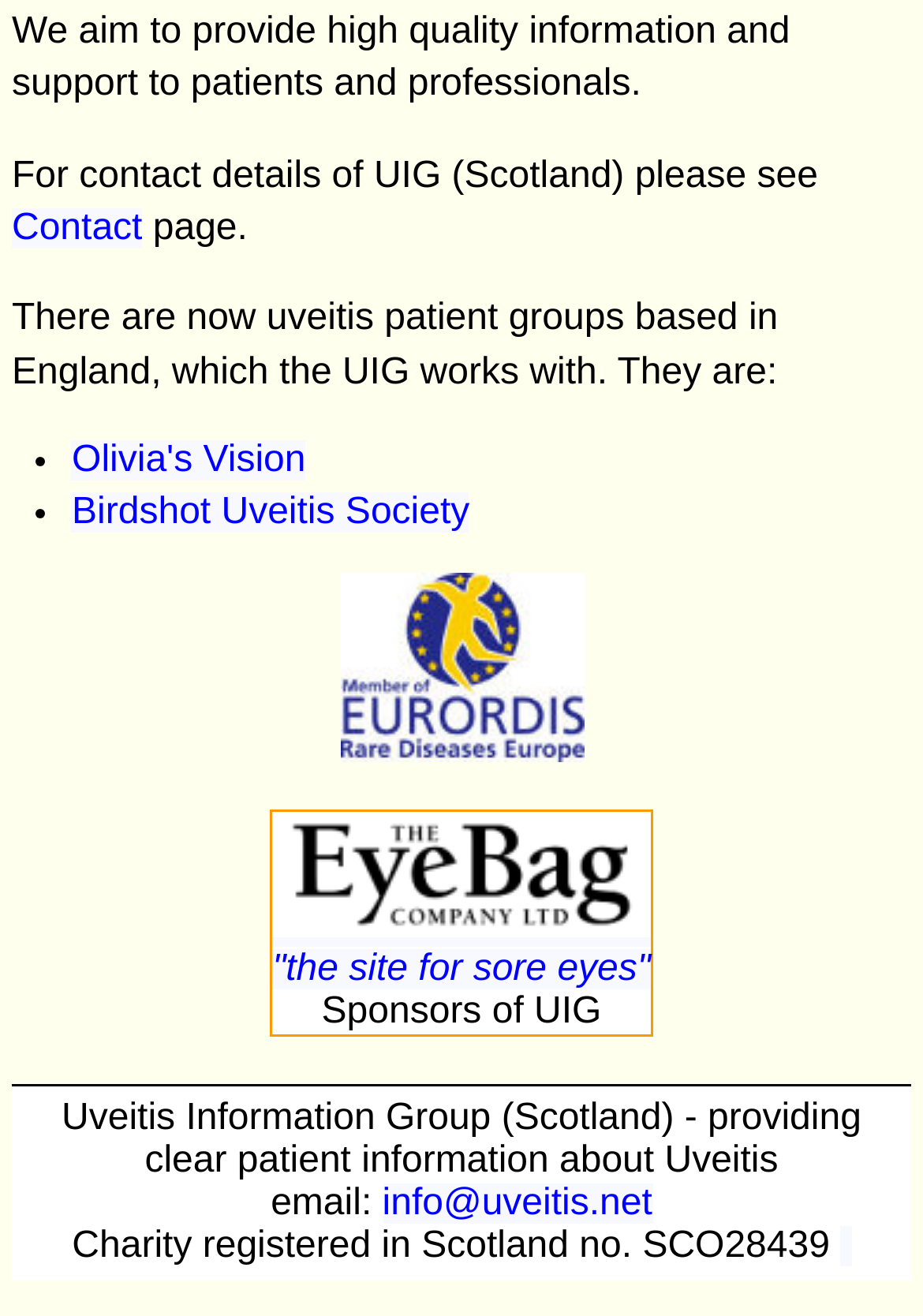Can you find the bounding box coordinates for the UI element given this description: "Olivia's Vision"? Provide the coordinates as four float numbers between 0 and 1: [left, top, right, bottom].

[0.078, 0.335, 0.331, 0.365]